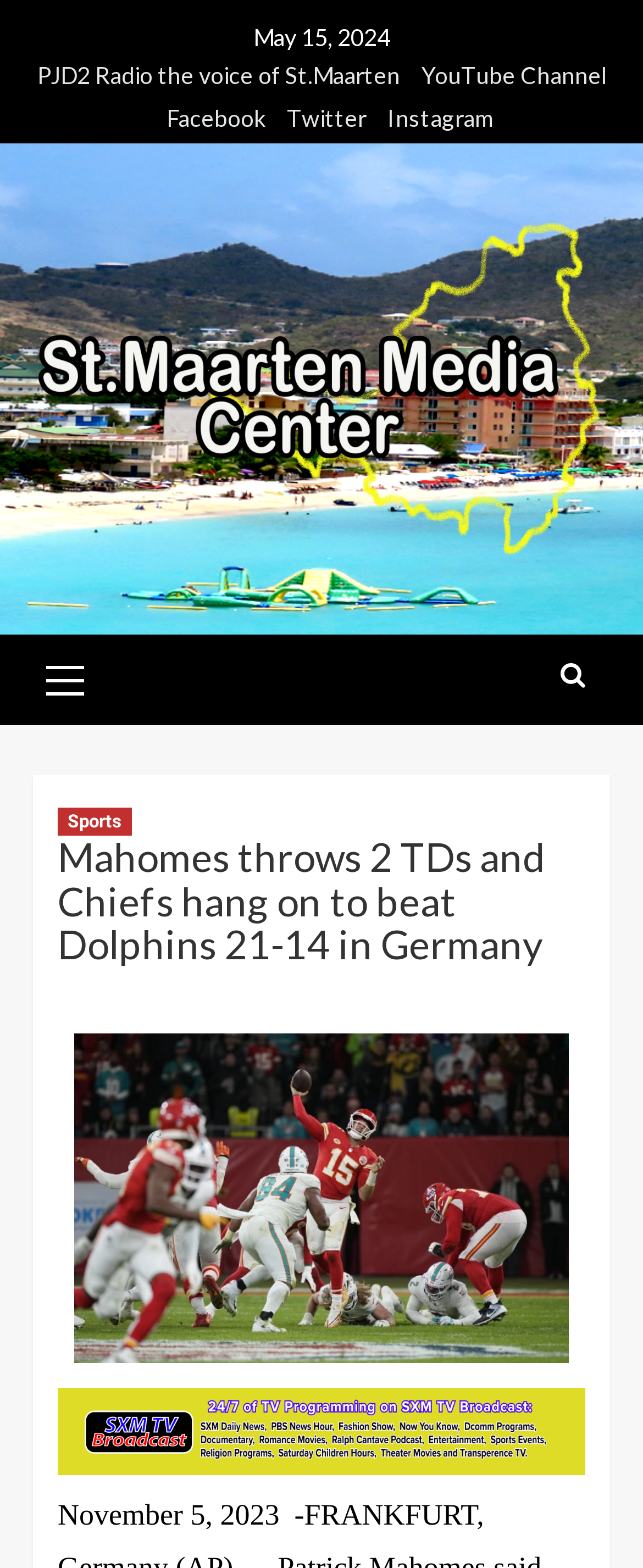Indicate the bounding box coordinates of the element that must be clicked to execute the instruction: "Visit the Sports page". The coordinates should be given as four float numbers between 0 and 1, i.e., [left, top, right, bottom].

[0.09, 0.515, 0.205, 0.533]